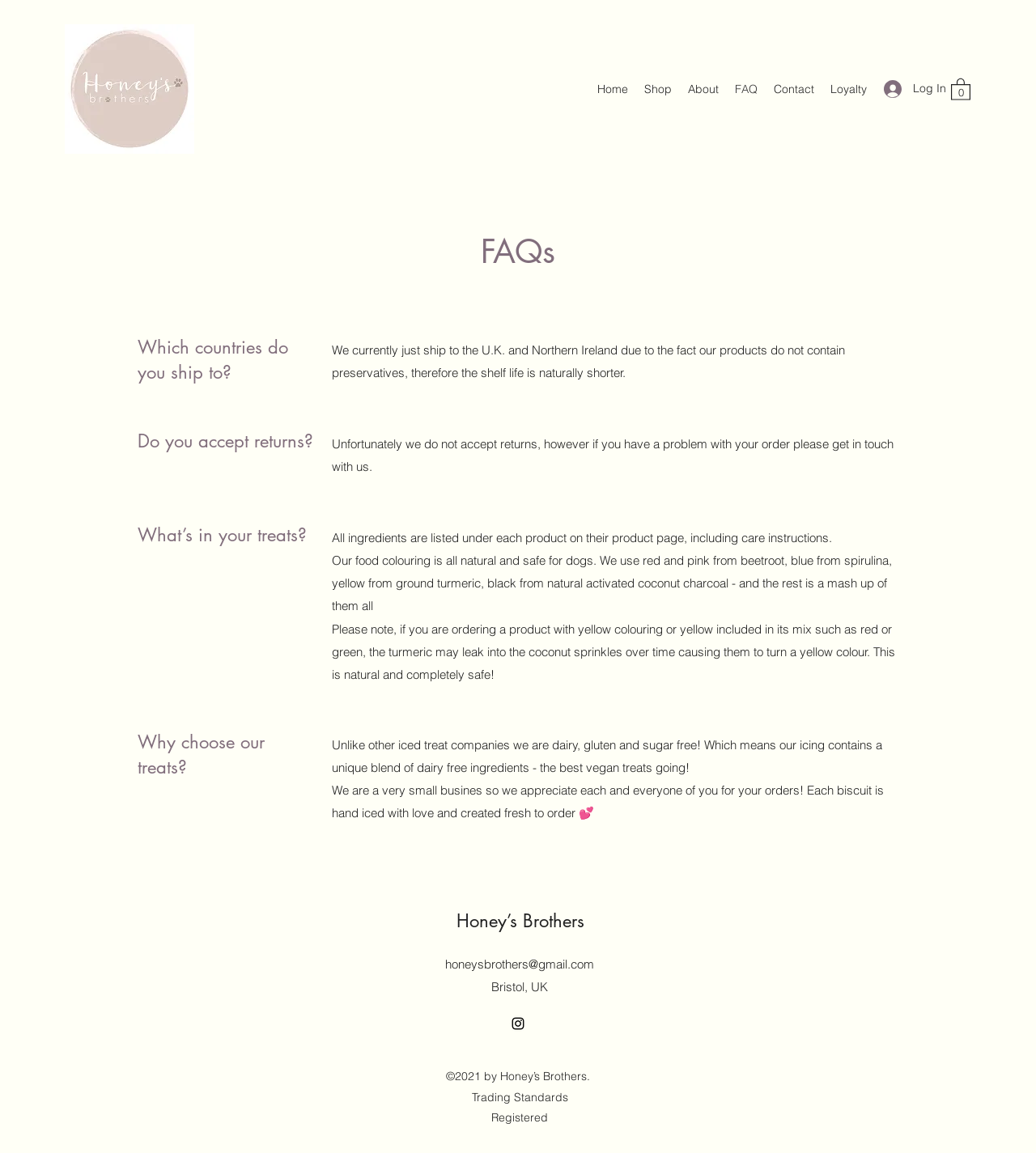Identify the bounding box of the HTML element described as: "FAQ".

[0.702, 0.067, 0.739, 0.088]